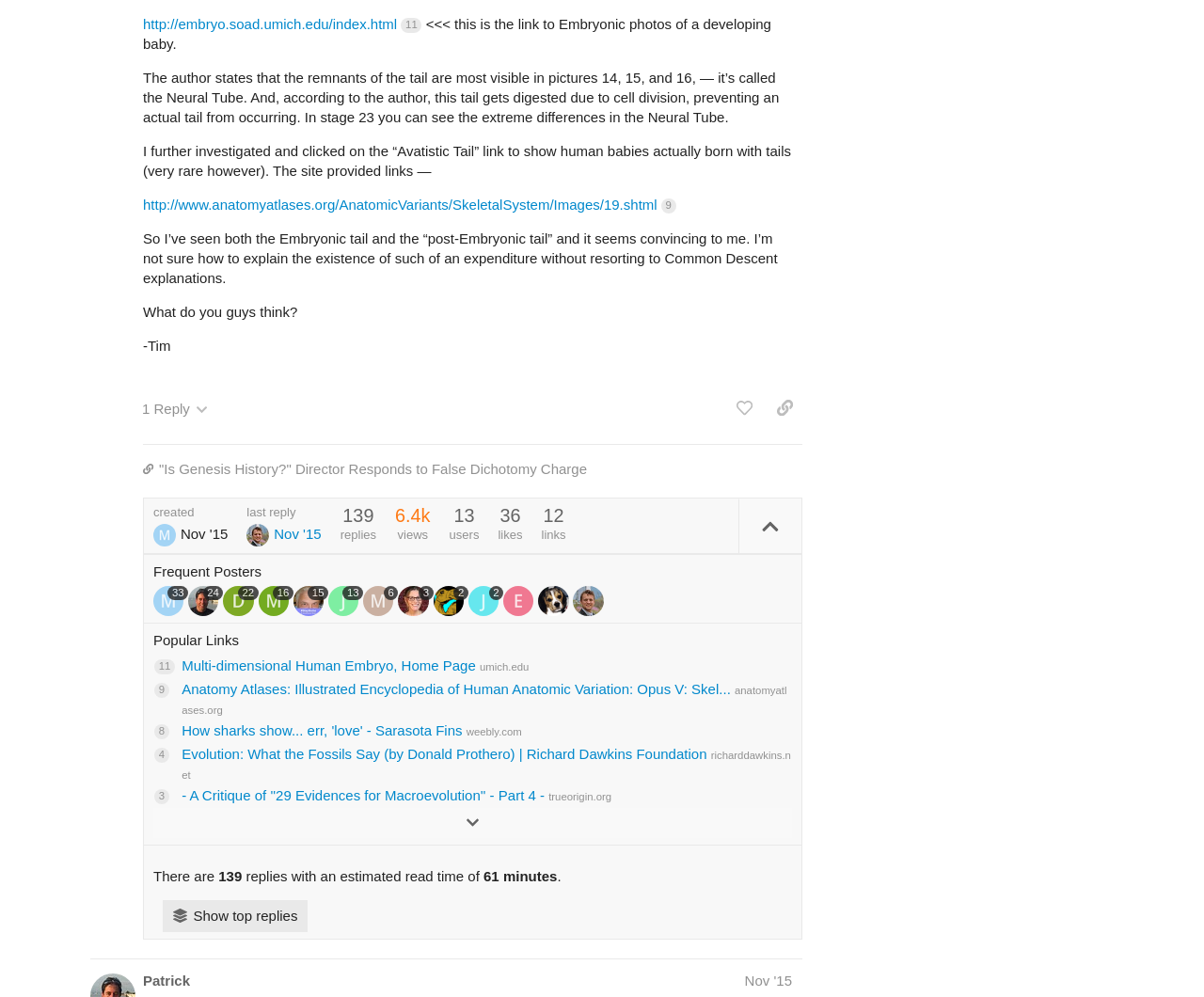Give a one-word or one-phrase response to the question:
What is the expectation for users who participate in discussions?

Gracious dialogue